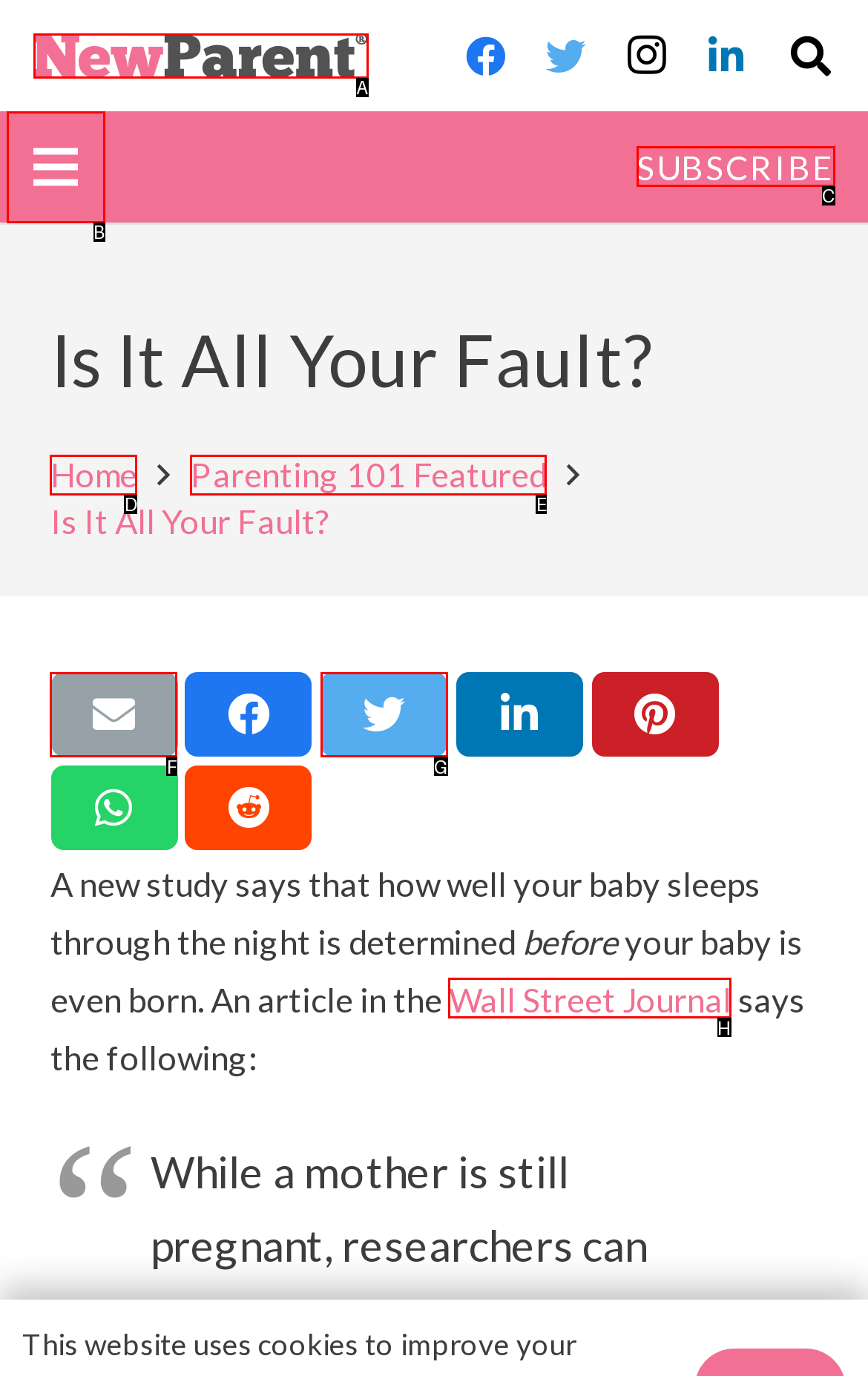Indicate the HTML element to be clicked to accomplish this task: Read the article from the Wall Street Journal Respond using the letter of the correct option.

H